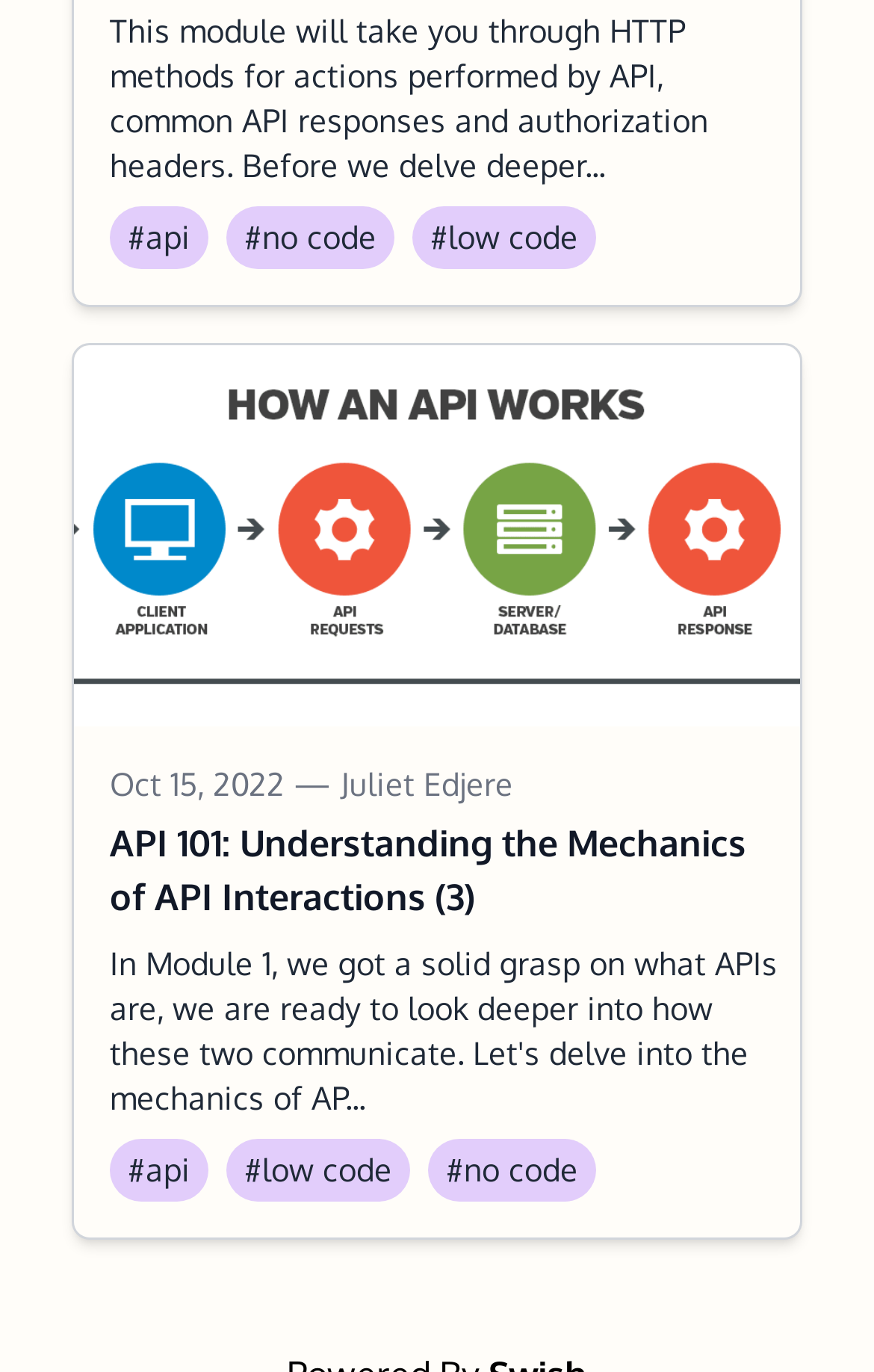Determine the bounding box coordinates for the area that should be clicked to carry out the following instruction: "Explore the low code section".

[0.472, 0.15, 0.682, 0.196]